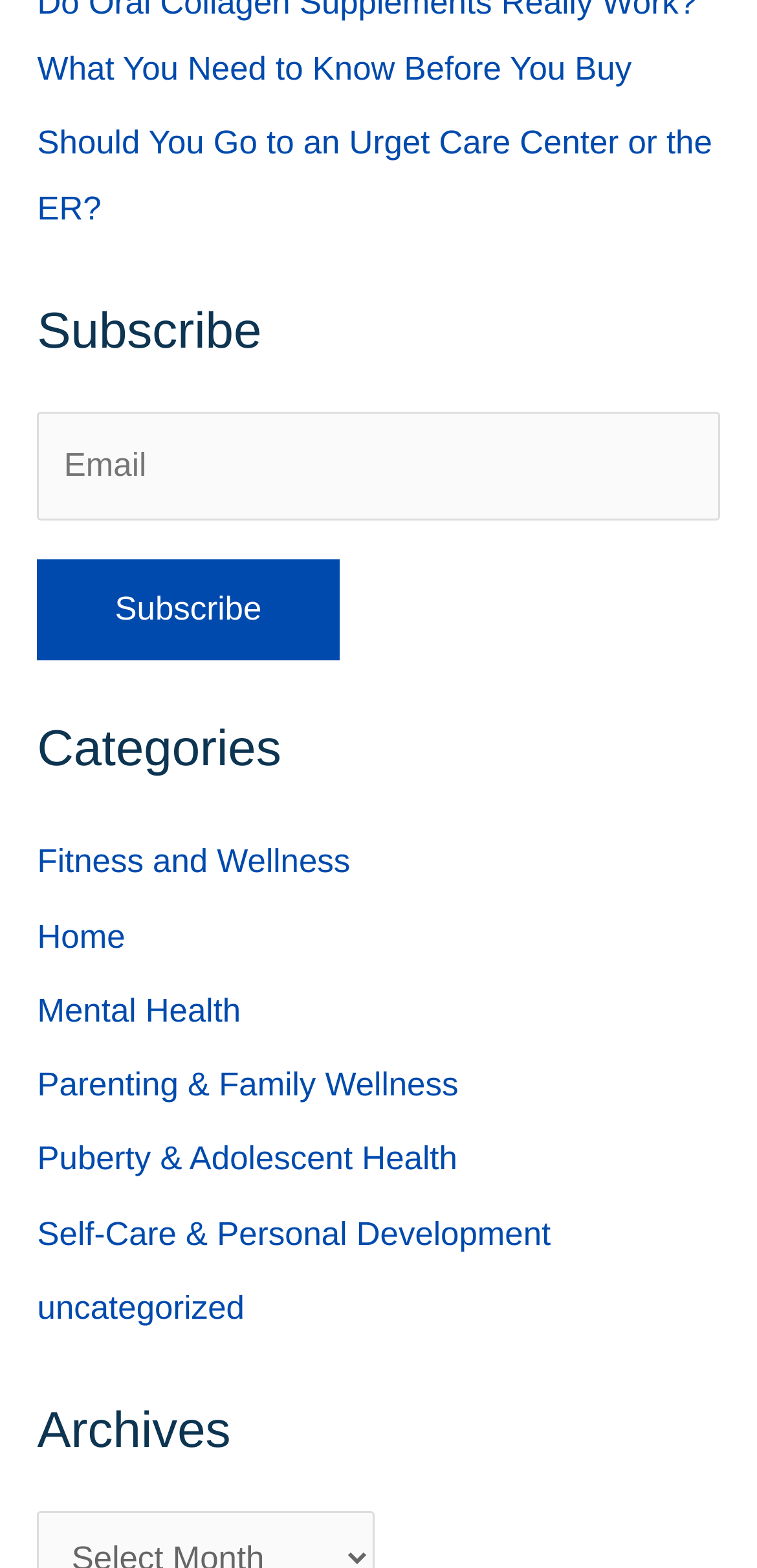Utilize the information from the image to answer the question in detail:
How many categories are listed?

The webpage has a navigation section labeled 'Categories' which contains 8 links: 'Fitness and Wellness', 'Home', 'Mental Health', 'Parenting & Family Wellness', 'Puberty & Adolescent Health', 'Self-Care & Personal Development', and 'uncategorized'.